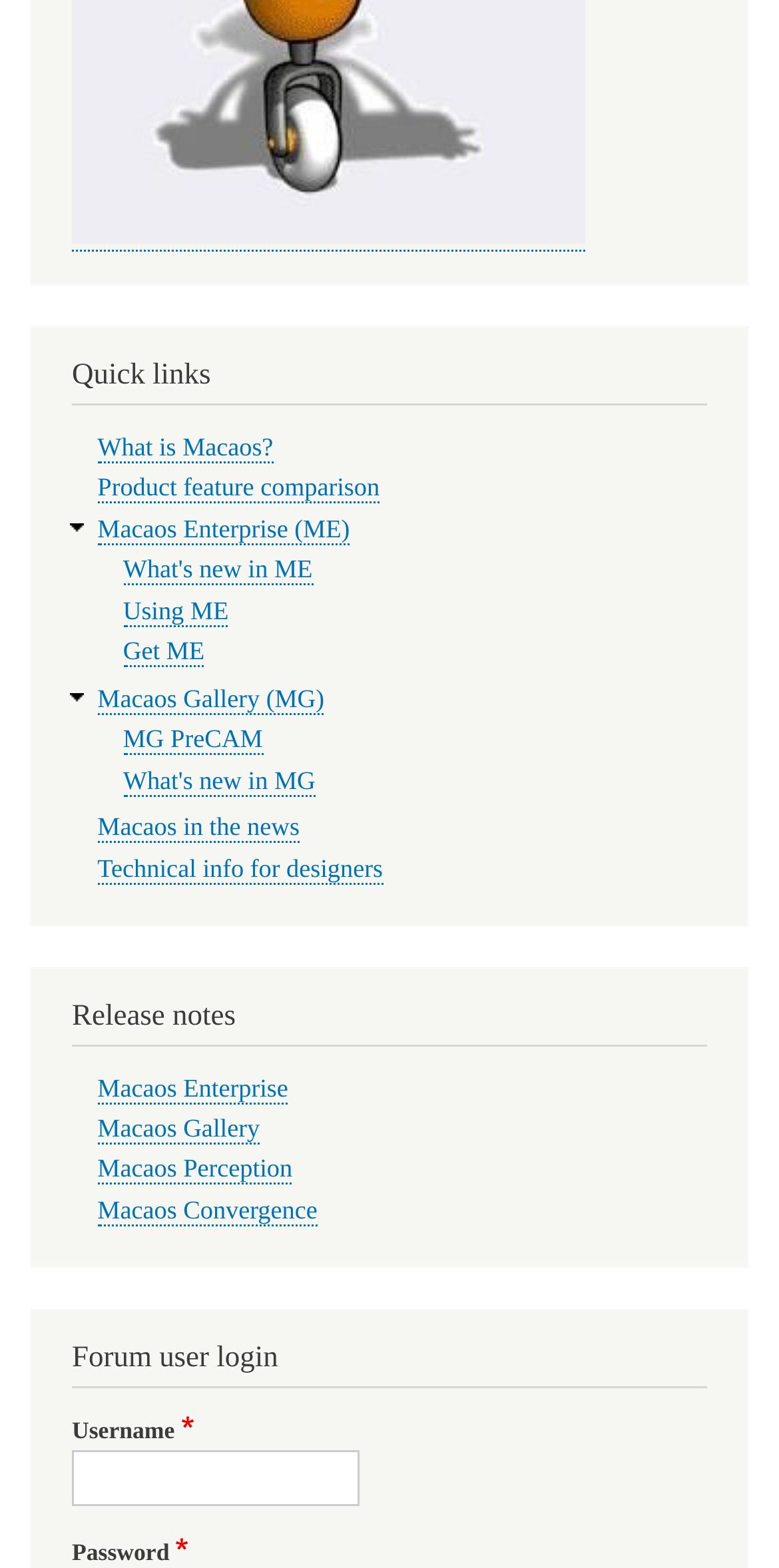Please give a short response to the question using one word or a phrase:
How many links are there under 'Macaos Enterprise (ME)'?

3